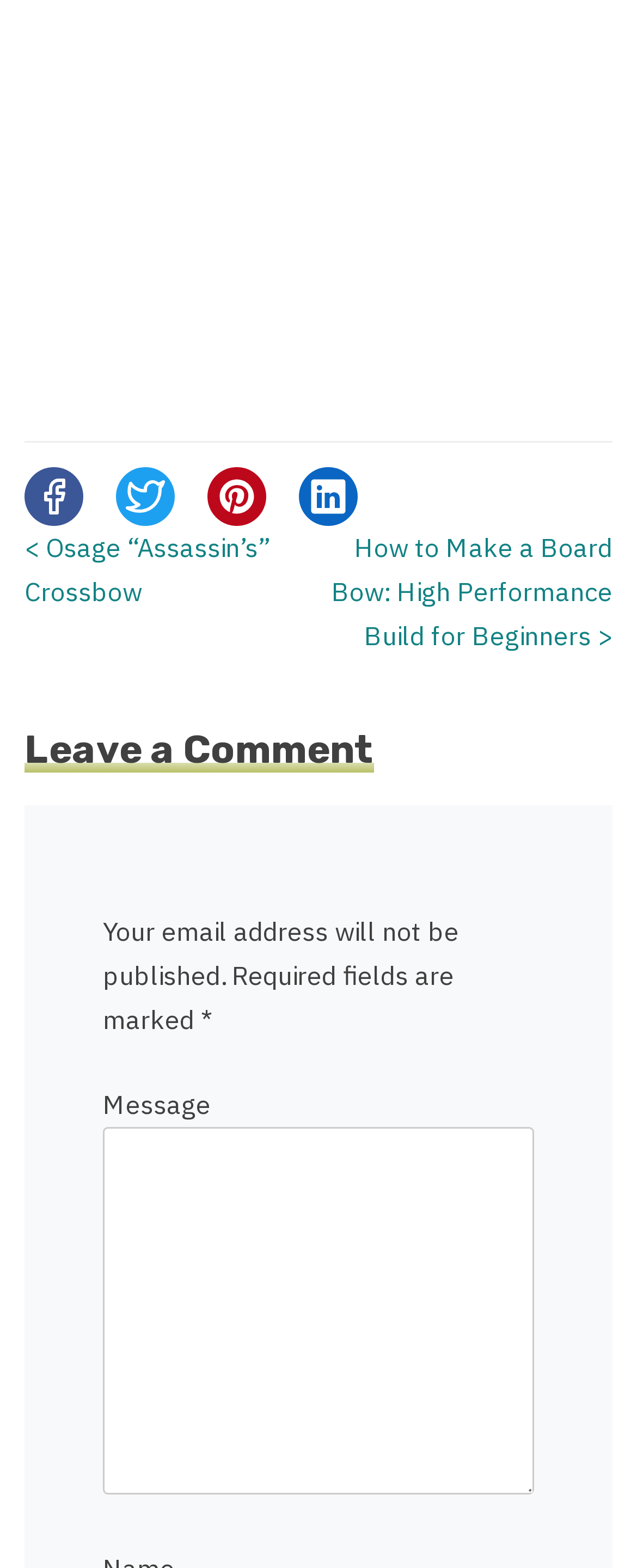Refer to the image and provide a thorough answer to this question:
What is required to leave a comment?

The comment section has a textbox for the message and a note that says 'Required fields are marked'. There is also a note that says 'Your email address will not be published.' This implies that users need to provide their email address and a message to leave a comment.